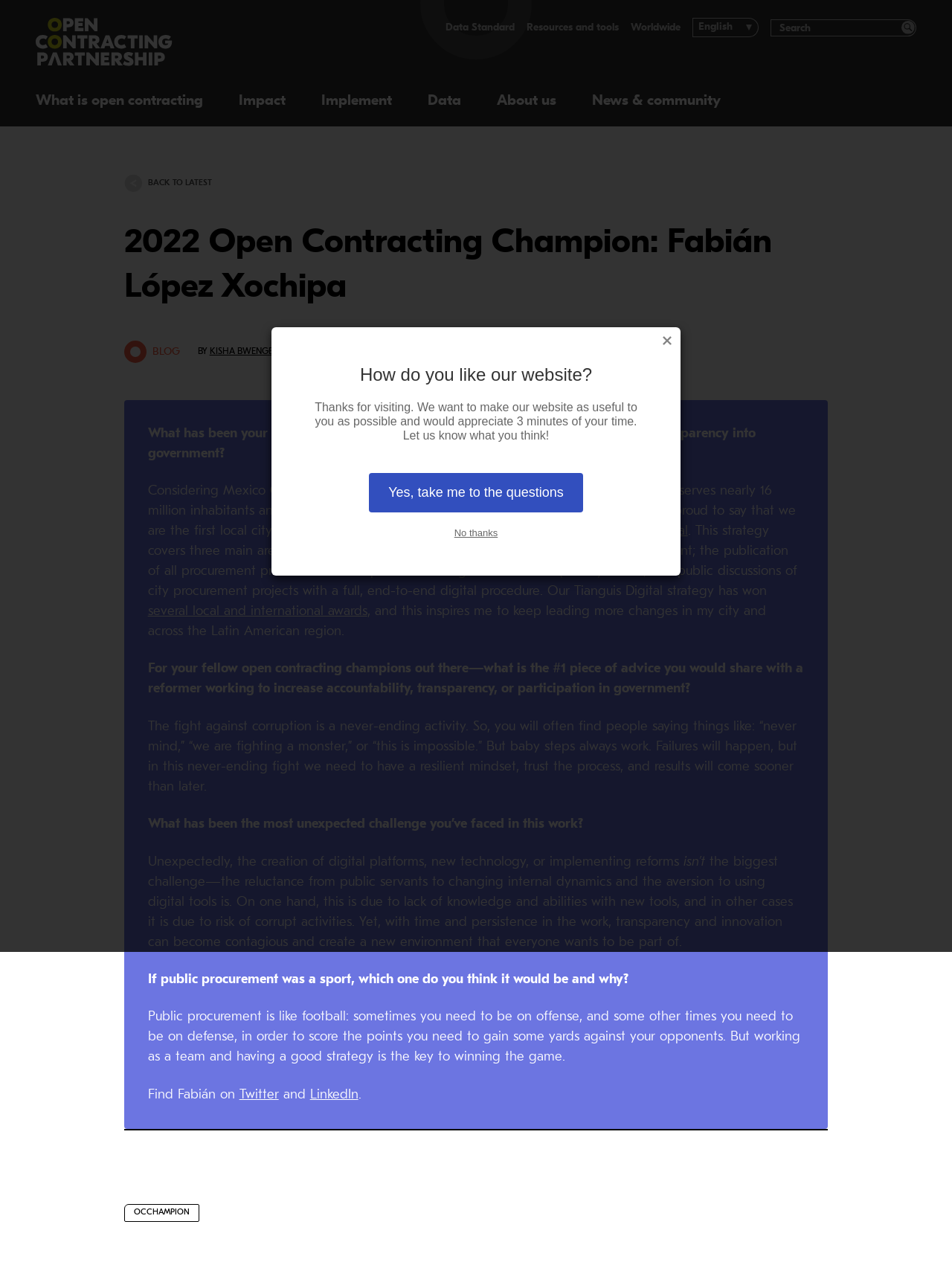Please identify the bounding box coordinates of the region to click in order to complete the task: "Click the logo". The coordinates must be four float numbers between 0 and 1, specified as [left, top, right, bottom].

[0.038, 0.014, 0.325, 0.052]